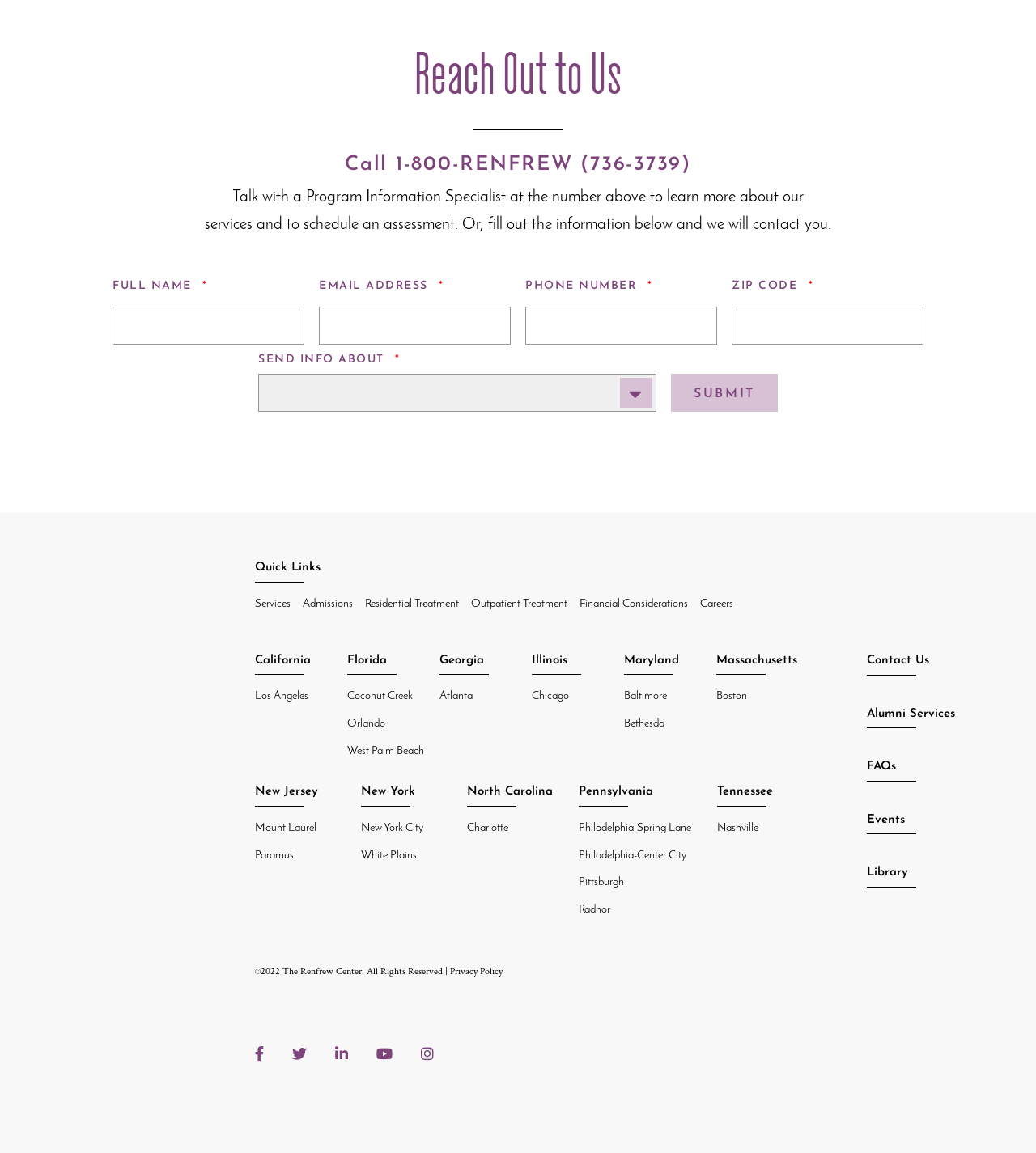Using the element description SEO - 5ONE9 DESIGN, predict the bounding box coordinates for the UI element. Provide the coordinates in (top-left x, top-left y, bottom-right x, bottom-right y) format with values ranging from 0 to 1.

None